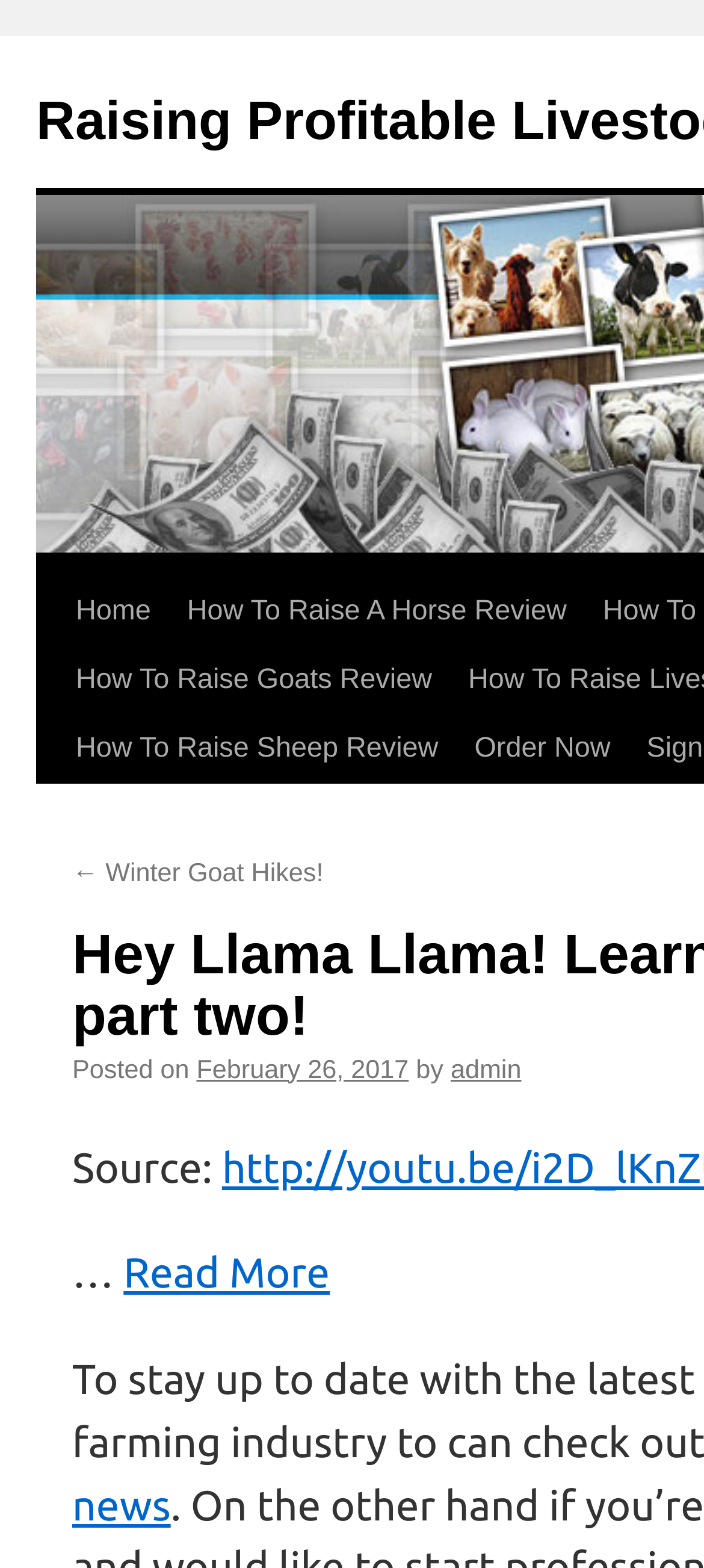What is the purpose of the 'Order Now' button?
Provide a detailed answer to the question, using the image to inform your response.

The 'Order Now' button is likely a call-to-action to purchase a product or service related to raising livestock, possibly a book or course.